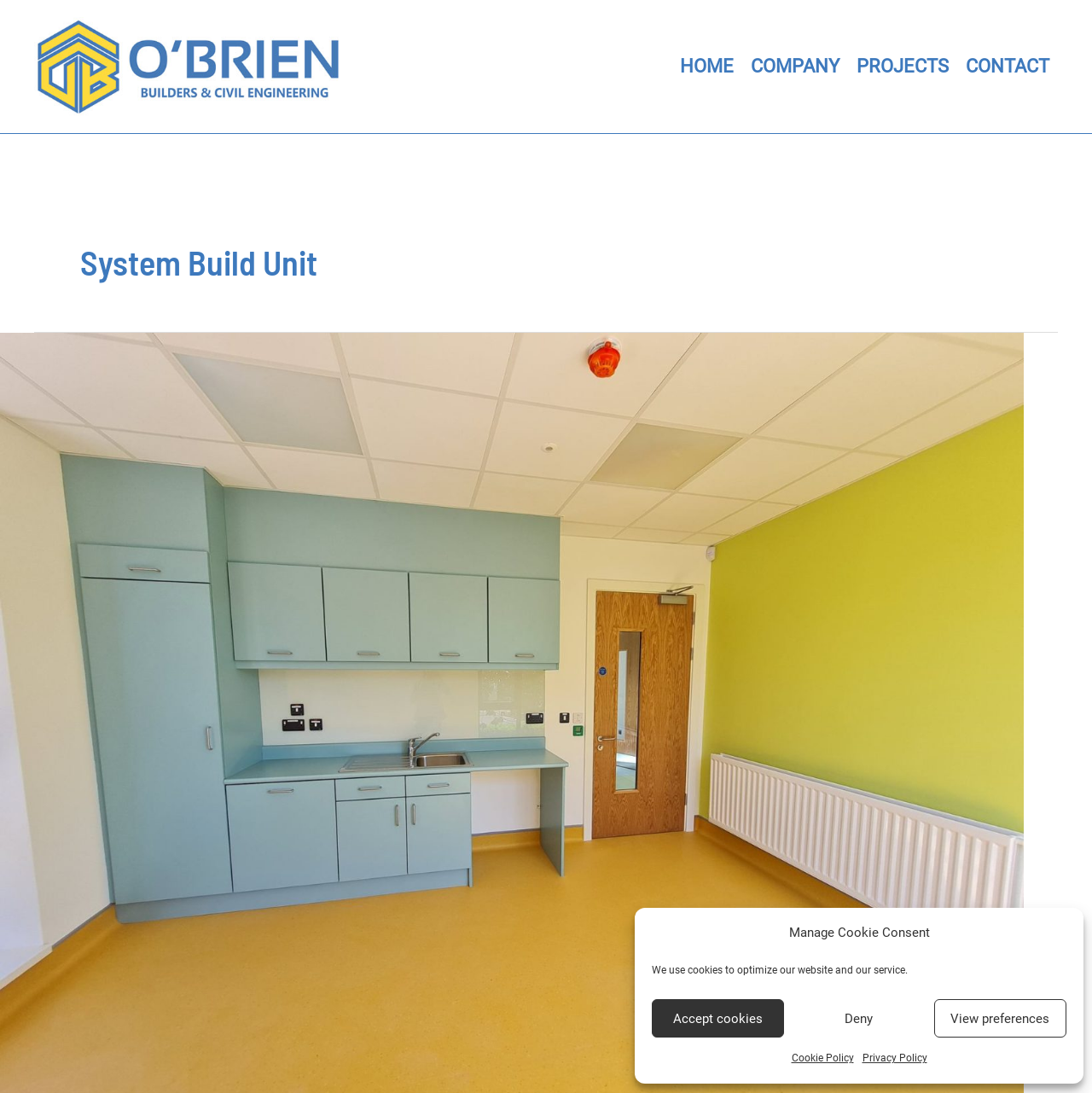Determine the bounding box coordinates of the region I should click to achieve the following instruction: "Contact us". Ensure the bounding box coordinates are four float numbers between 0 and 1, i.e., [left, top, right, bottom].

None